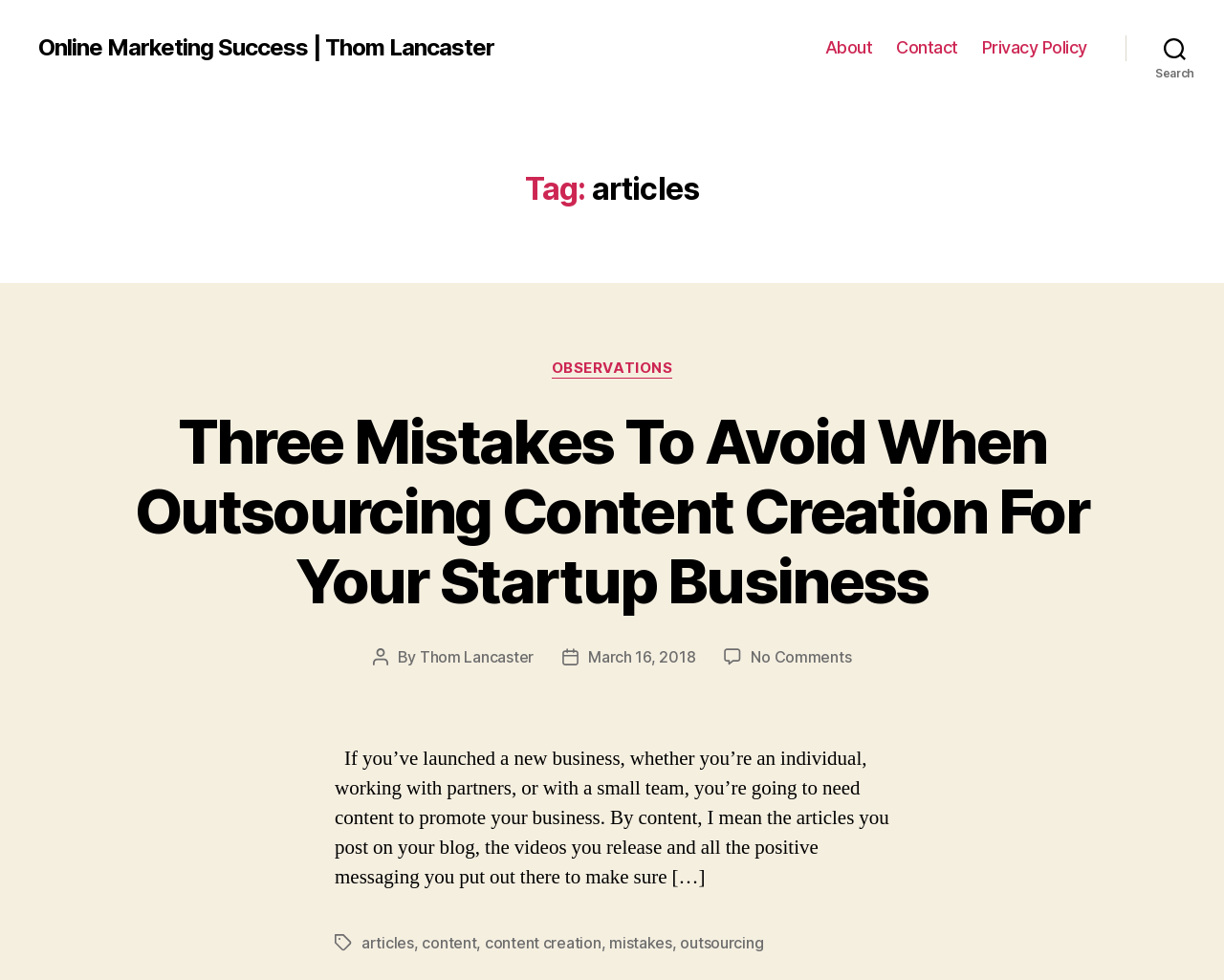Select the bounding box coordinates of the element I need to click to carry out the following instruction: "read article about Three Mistakes To Avoid When Outsourcing Content Creation For Your Startup Business".

[0.109, 0.416, 0.891, 0.629]